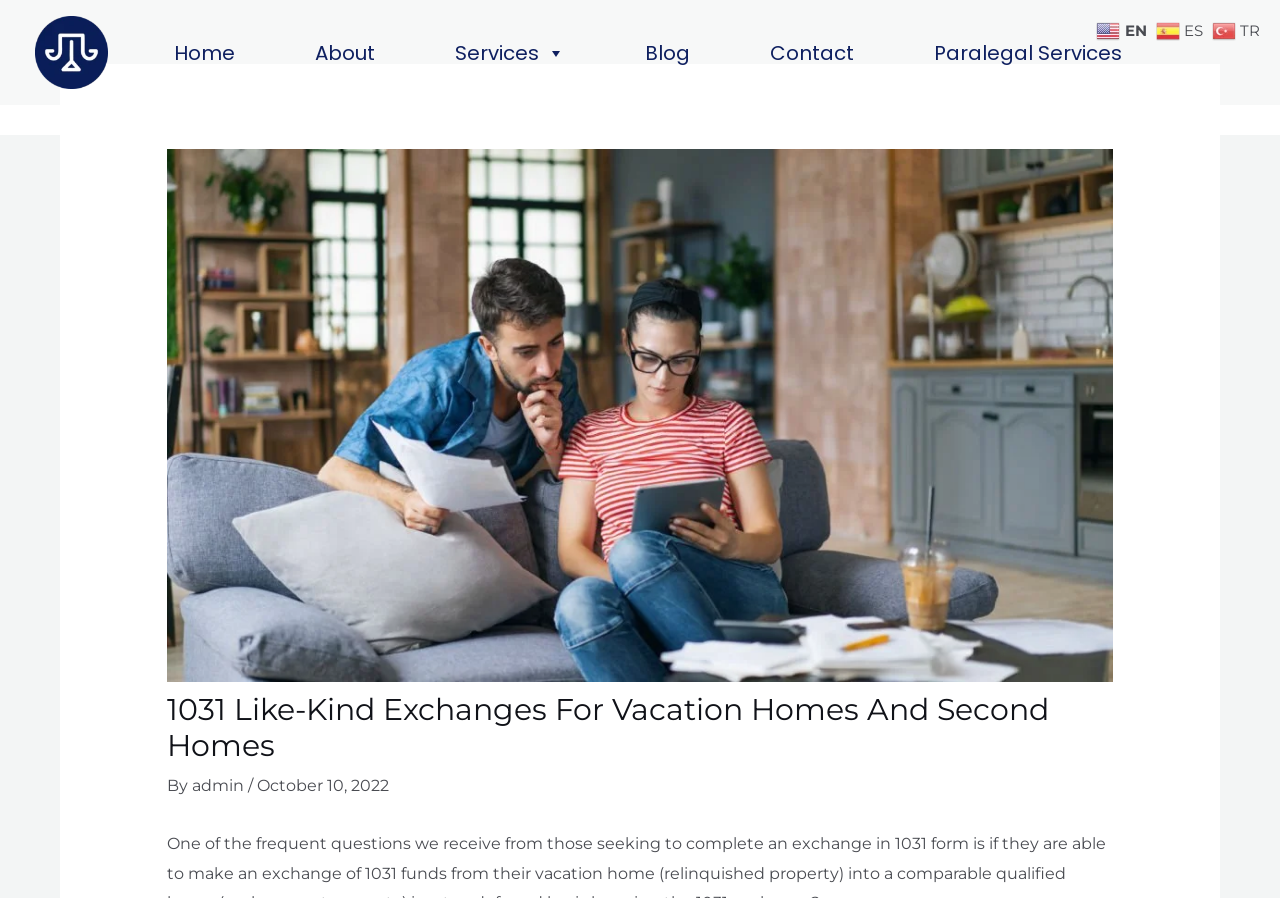Who wrote the article?
Examine the image and provide an in-depth answer to the question.

The author of the article is 'admin', which can be found at the bottom of the main heading, along with the date 'October 10, 2022'.